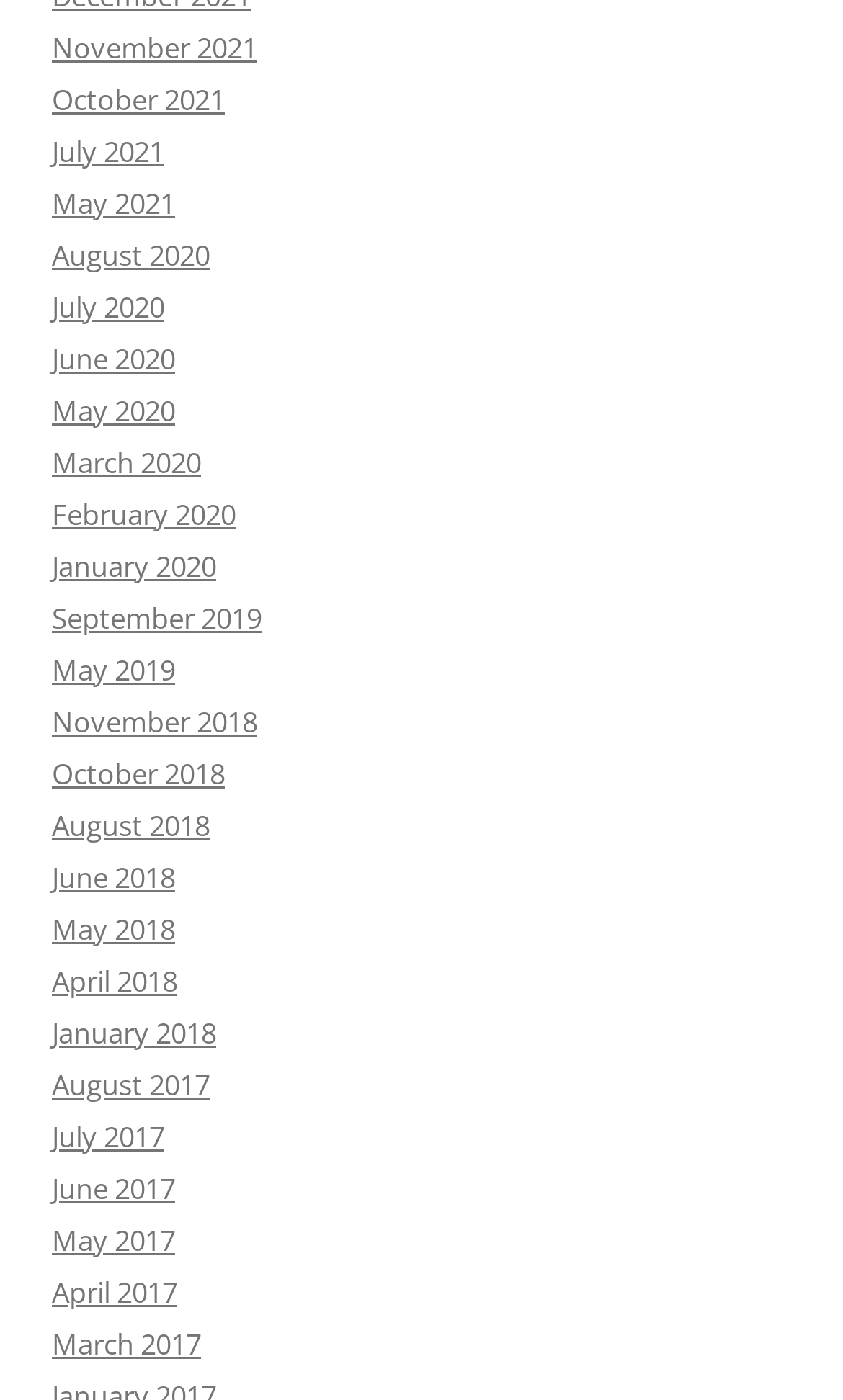Find the bounding box coordinates of the element's region that should be clicked in order to follow the given instruction: "view October 2021". The coordinates should consist of four float numbers between 0 and 1, i.e., [left, top, right, bottom].

[0.062, 0.056, 0.267, 0.084]